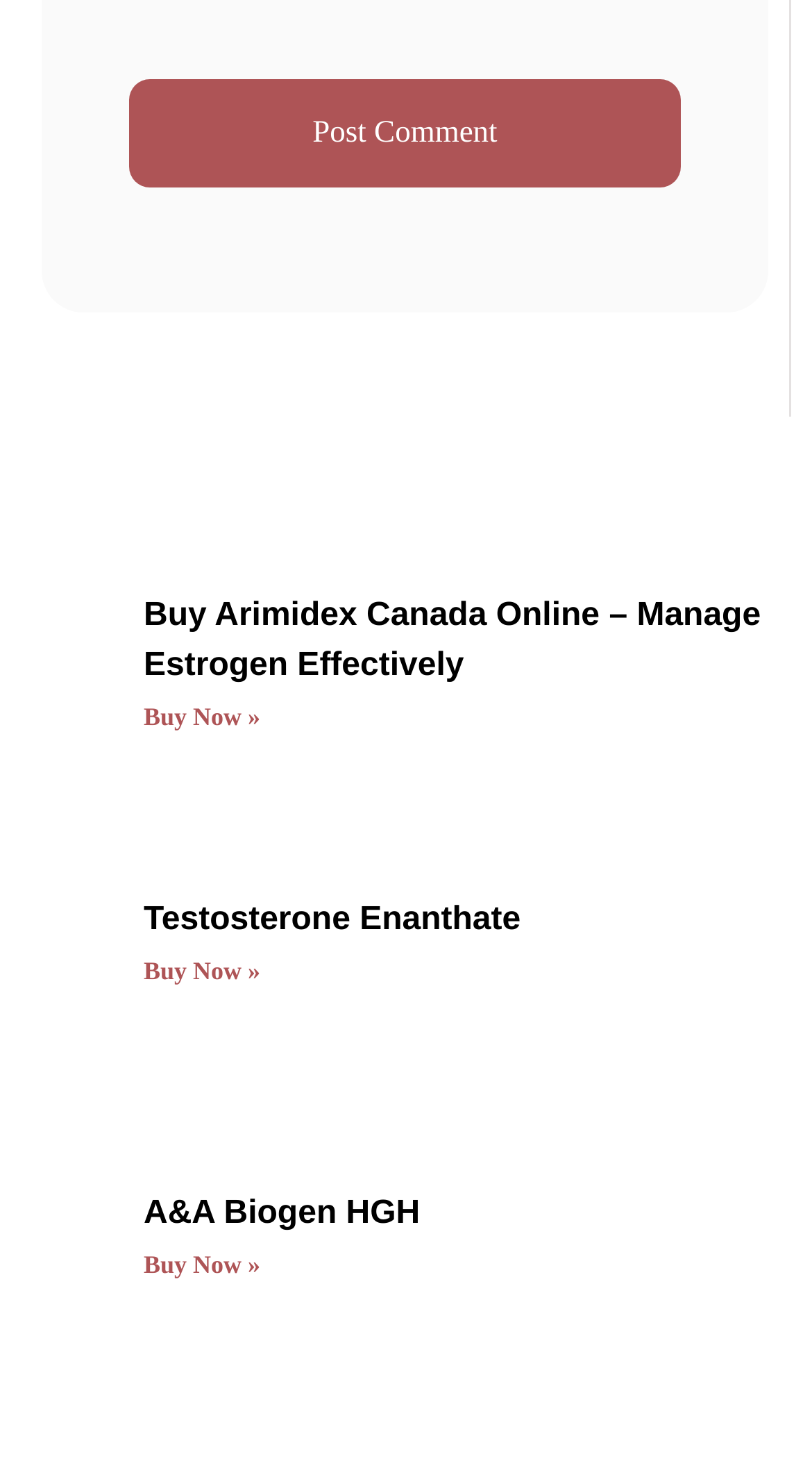Provide the bounding box coordinates of the HTML element described as: "Buy Now »". The bounding box coordinates should be four float numbers between 0 and 1, i.e., [left, top, right, bottom].

[0.177, 0.475, 0.321, 0.495]